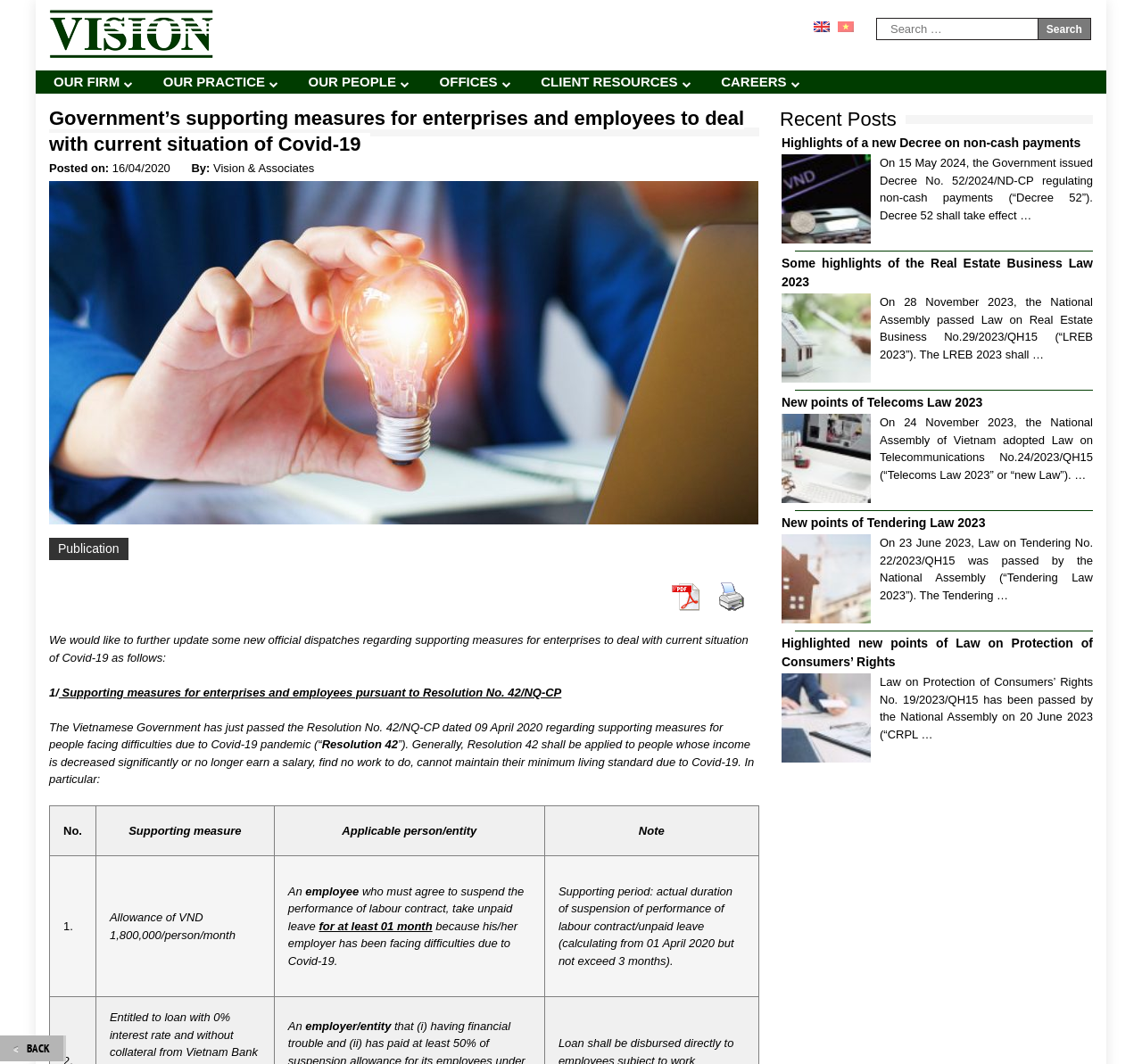Identify the bounding box for the UI element that is described as follows: "Vision & Associates".

[0.187, 0.152, 0.275, 0.164]